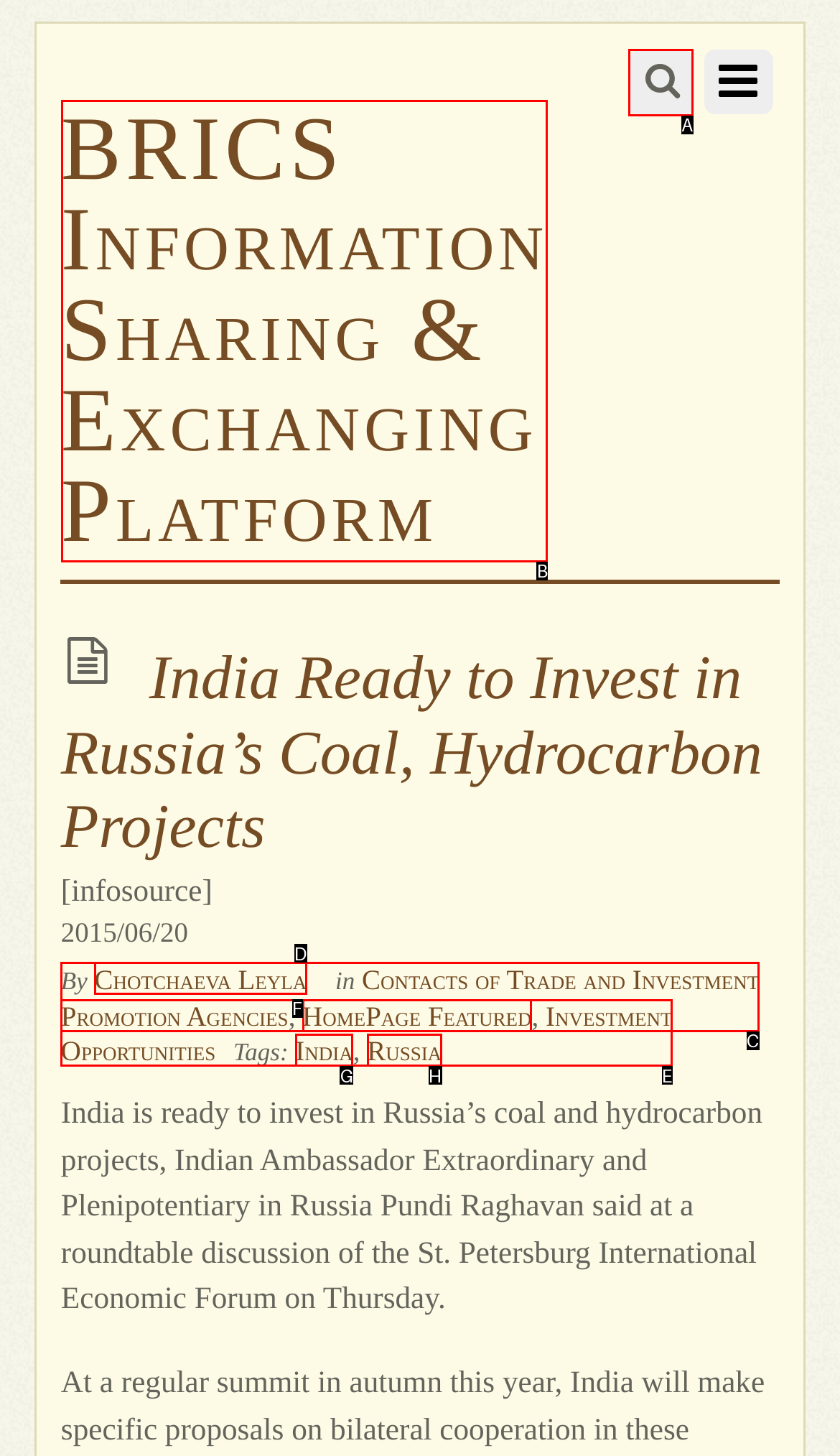Choose the UI element to click on to achieve this task: visit BRICS Information Sharing & Exchanging Platform. Reply with the letter representing the selected element.

B